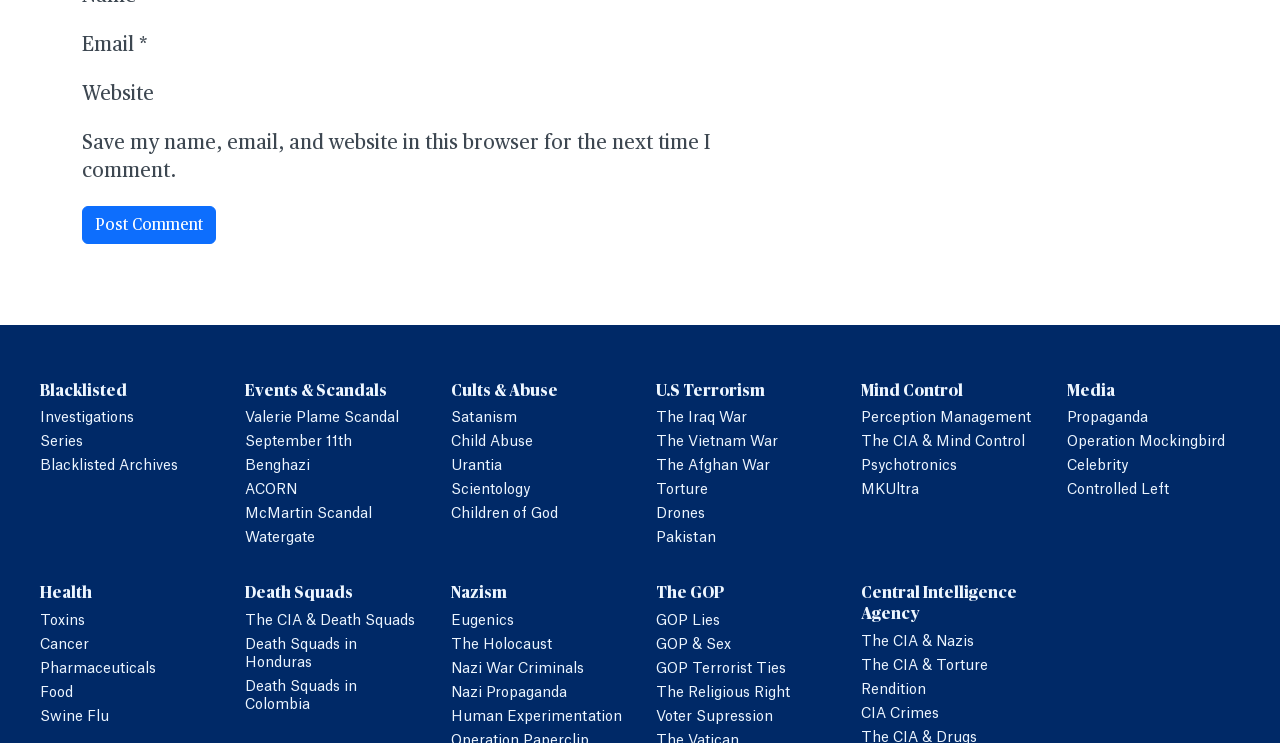From the element description: "The CIA & Death Squads", extract the bounding box coordinates of the UI element. The coordinates should be expressed as four float numbers between 0 and 1, in the order [left, top, right, bottom].

[0.192, 0.827, 0.324, 0.845]